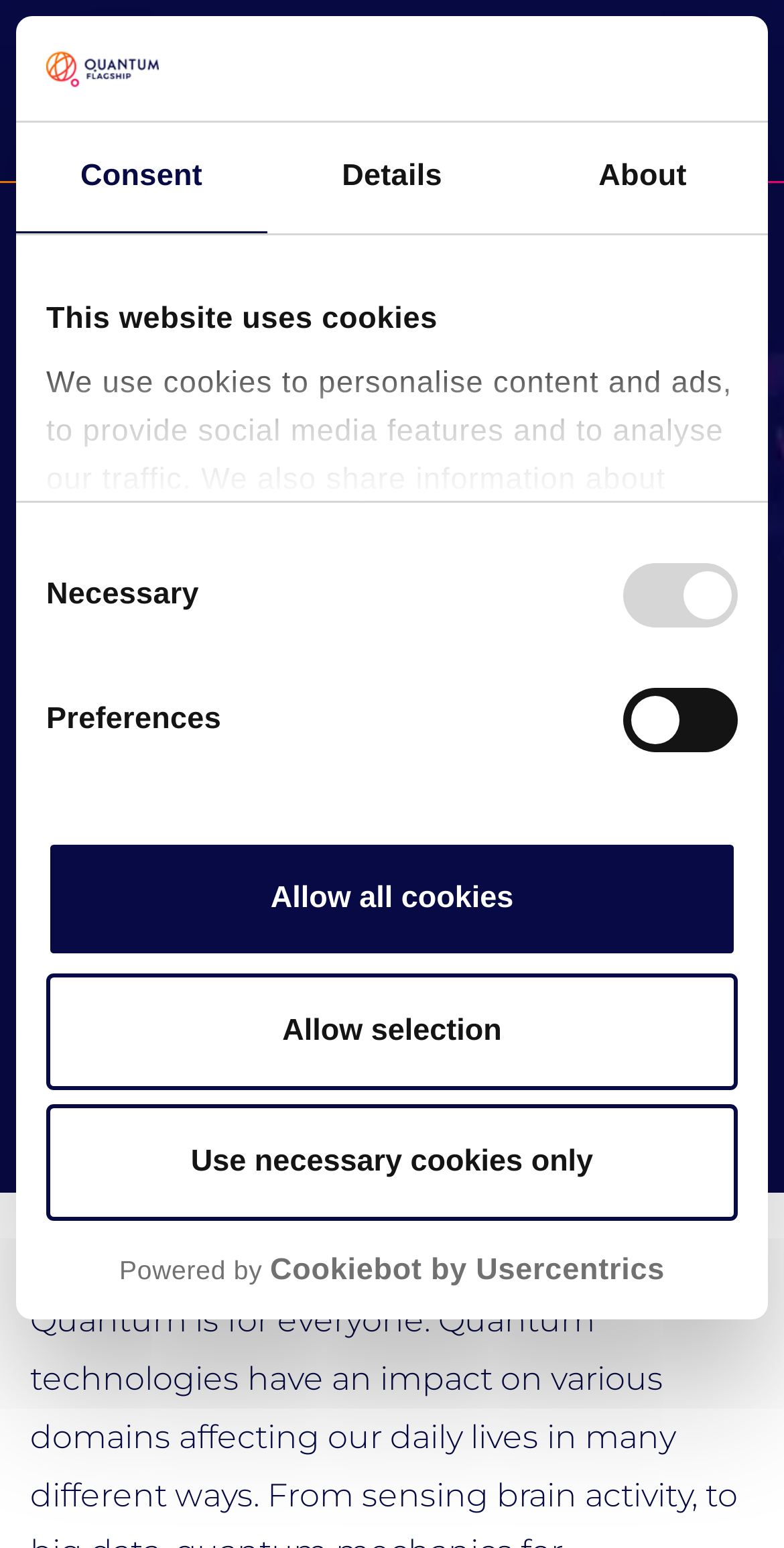Show the bounding box coordinates of the element that should be clicked to complete the task: "Click the 'About' link".

[0.1, 0.118, 0.275, 0.172]